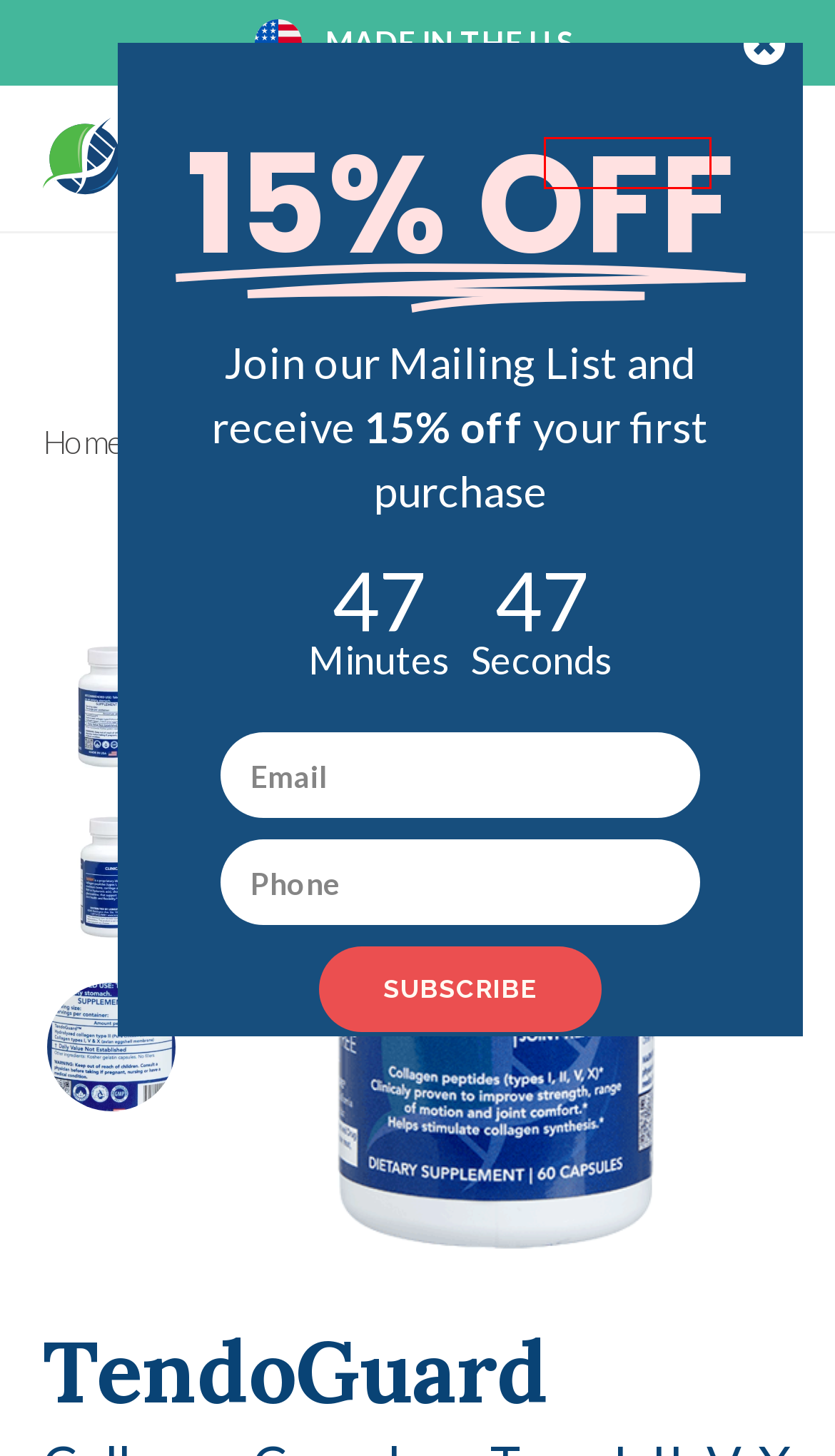Given a screenshot of a webpage with a red bounding box around a UI element, please identify the most appropriate webpage description that matches the new webpage after you click on the element. Here are the candidates:
A. Nutritional, Natural Supplements for Health & Wellness | Longevity By Nature
B. Privacy Policy - Longevity By Nature
C. KollaJell: Jellyfish Collagen Supplement for Memory | Longevity By Nature
D. San Diego SEO Agency: #1 SEO Growth Firm | Blue Media
E. Cart - Longevity By Nature
F. Pure Marine Collagen Peptide Supplement | Longevity By Nature
G. Telos95: Telomere Lengthening Anti-Aging Supplement
H. Longevity Supplements & Nutritional Products - Longevity By Nature

E